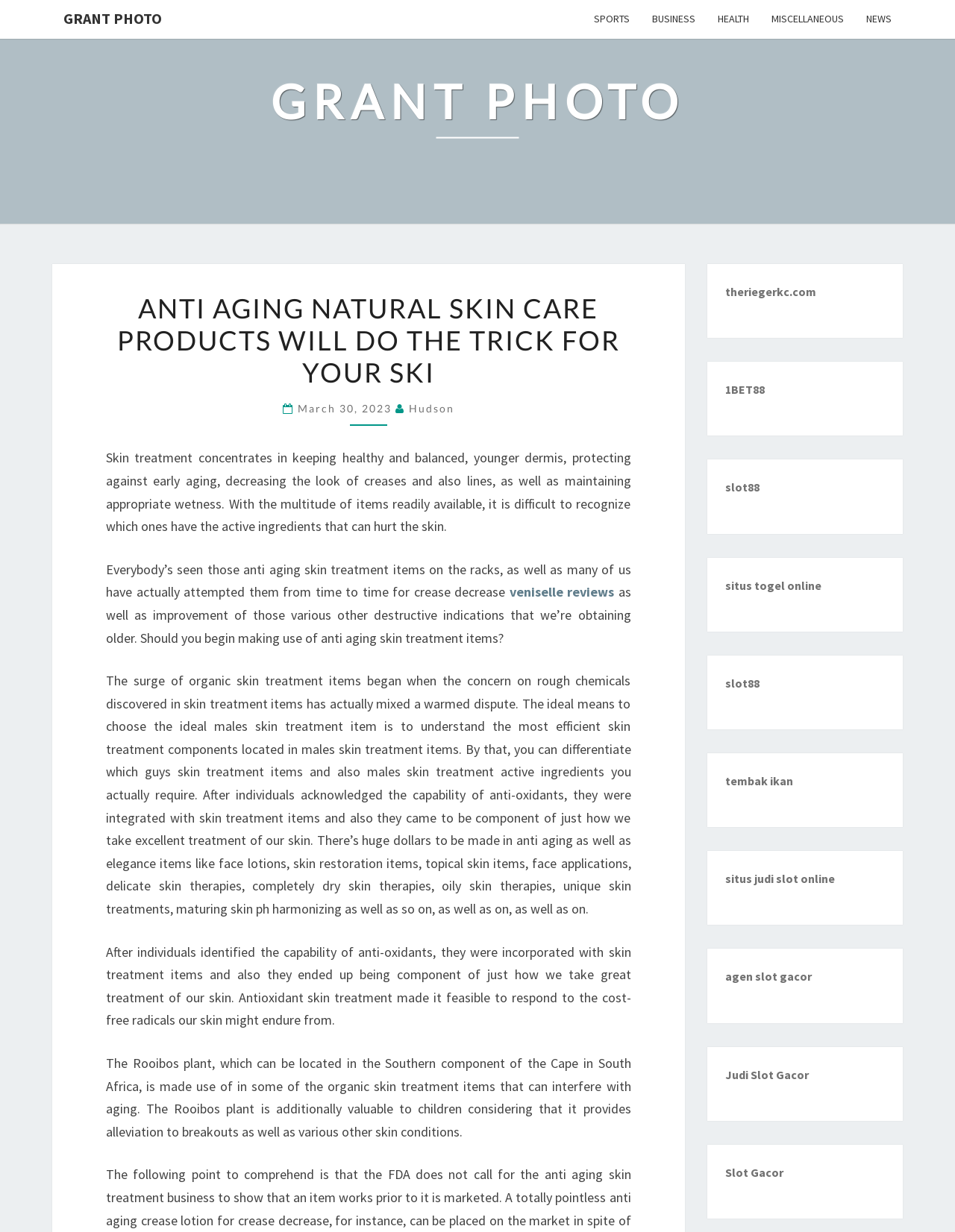Could you determine the bounding box coordinates of the clickable element to complete the instruction: "Read the 2024 Liquidators Guide"? Provide the coordinates as four float numbers between 0 and 1, i.e., [left, top, right, bottom].

None